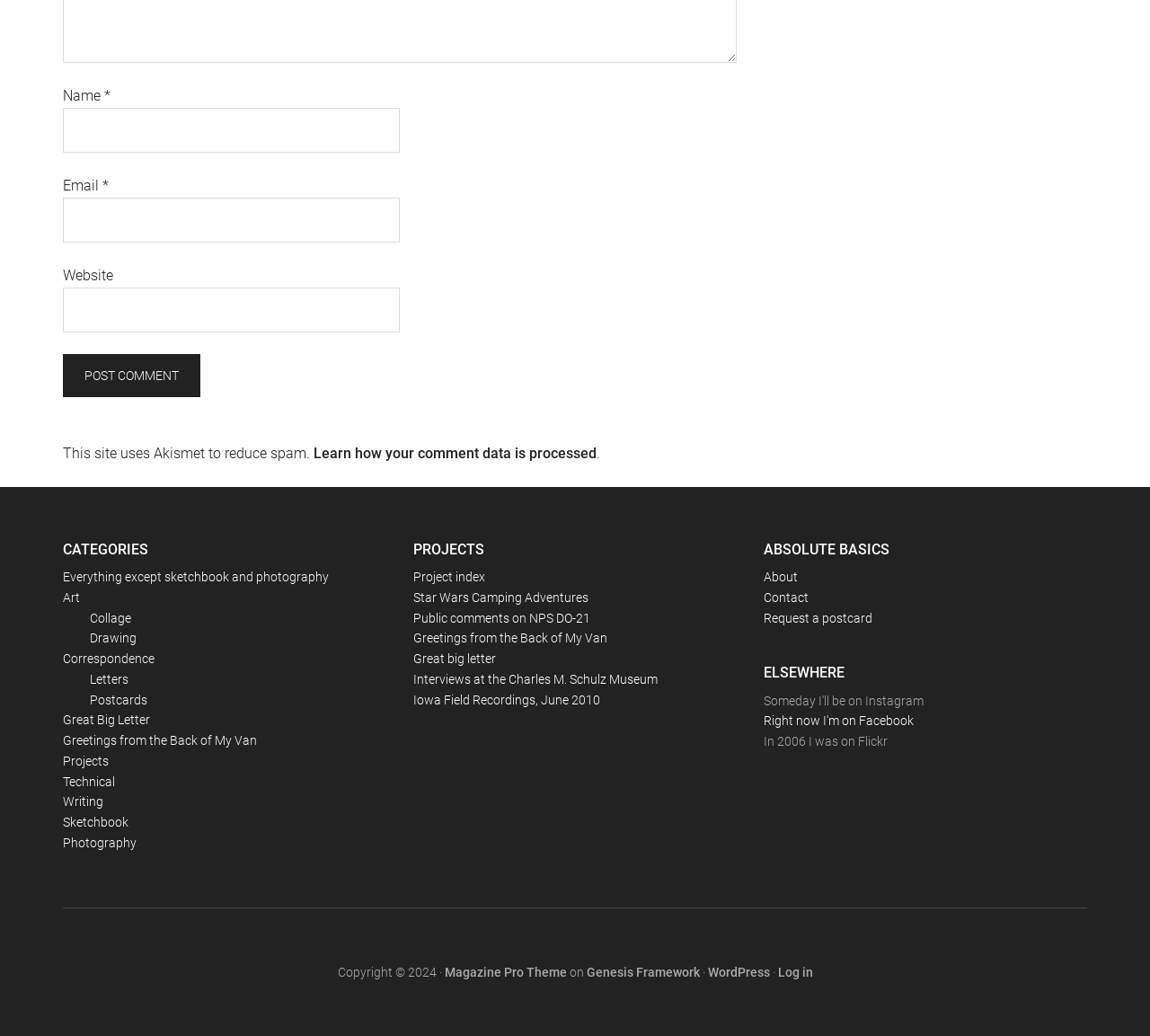What is the theme of the website?
Please give a detailed and elaborate answer to the question.

Based on the static text 'Copyright © 2024 · Magazine Pro Theme on Genesis Framework · WordPress', I can infer that the theme of the website is Magazine Pro Theme.